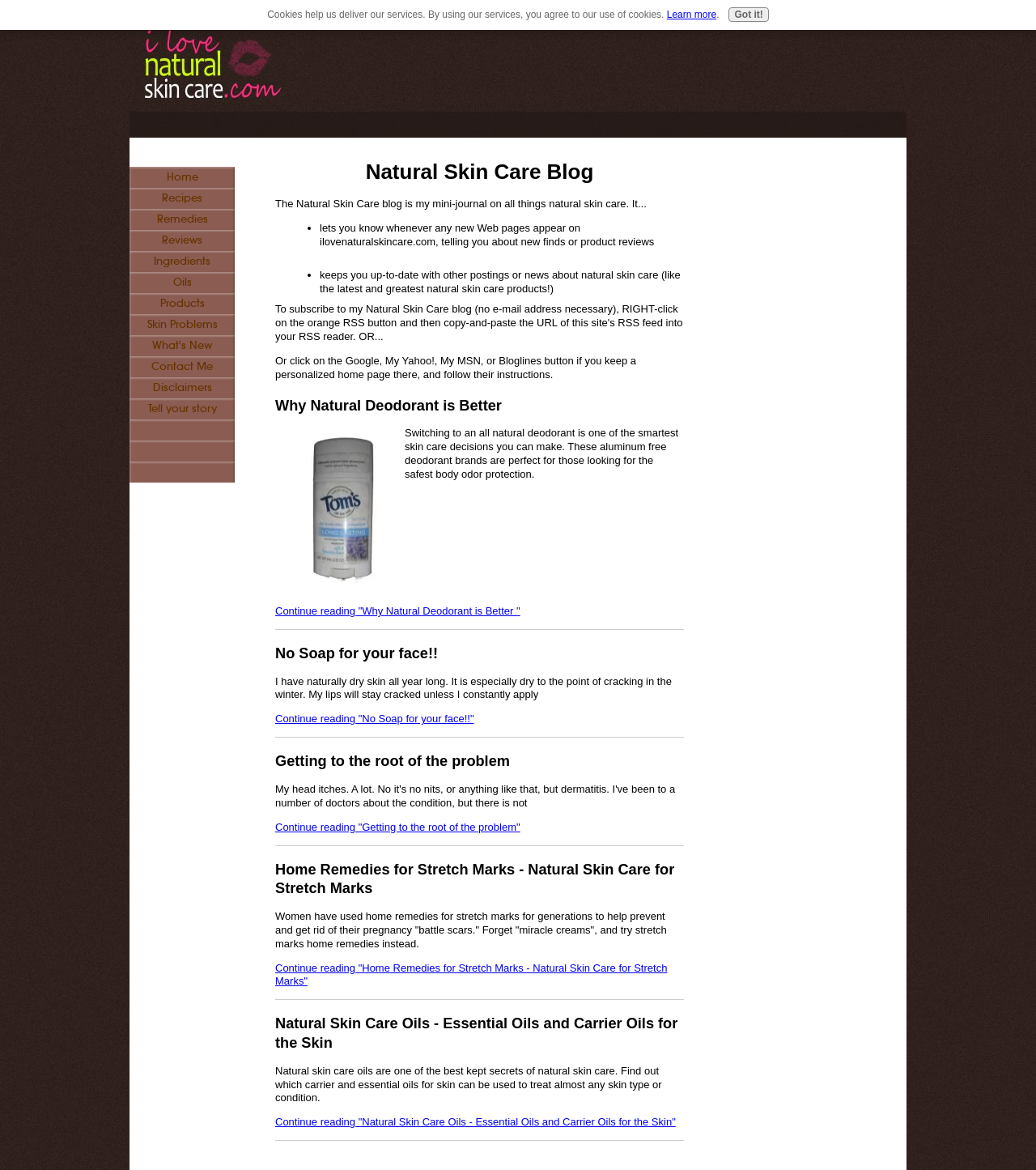Find the bounding box coordinates for the element described here: "Oils".

[0.125, 0.233, 0.227, 0.251]